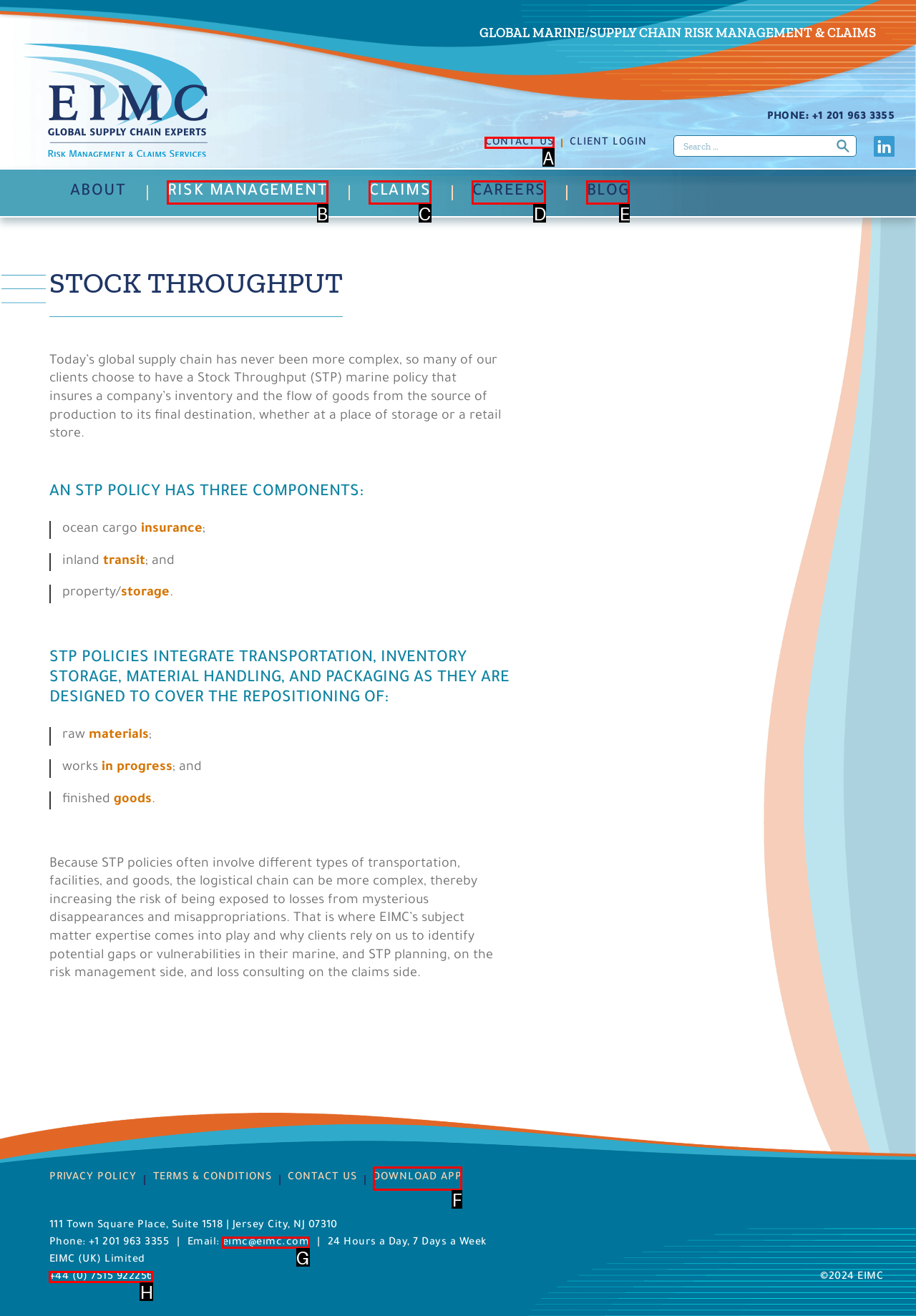Point out the letter of the HTML element you should click on to execute the task: Click the 'CONTACT US' link
Reply with the letter from the given options.

A